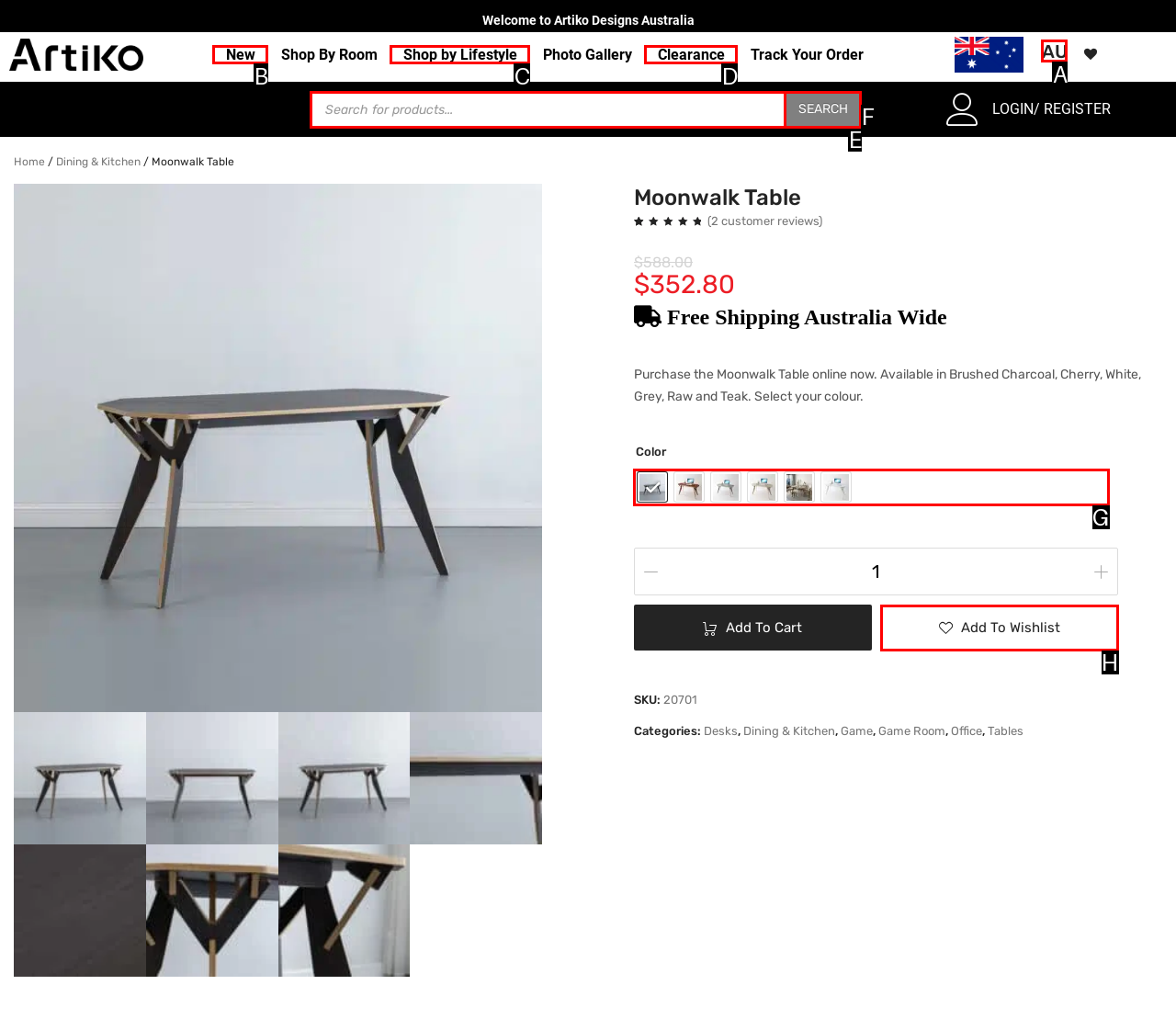Identify the HTML element to click to fulfill this task: Learn about the advantages of large companies
Answer with the letter from the given choices.

None